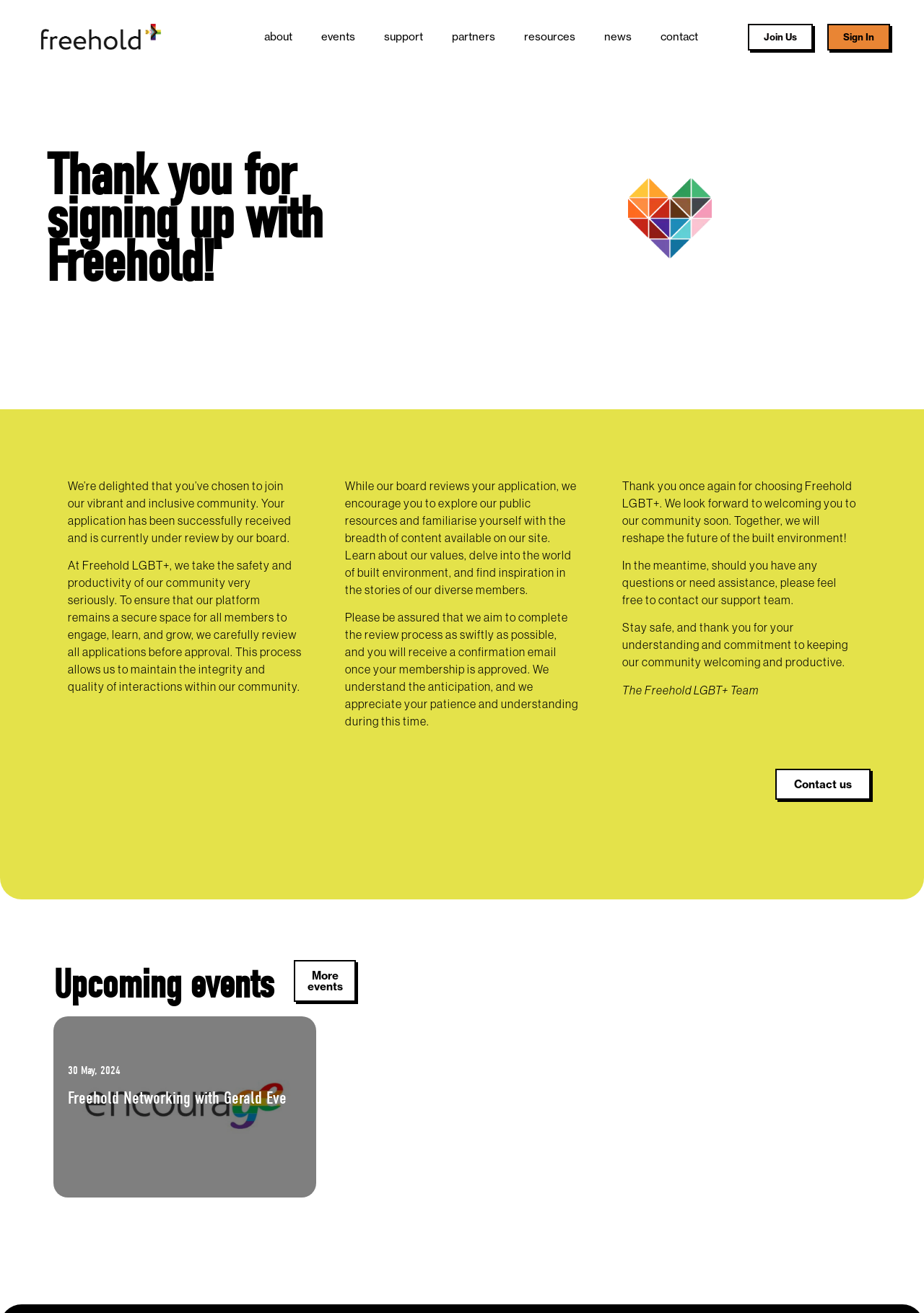Please find the bounding box coordinates of the element that you should click to achieve the following instruction: "Click on the 'Join Us' link". The coordinates should be presented as four float numbers between 0 and 1: [left, top, right, bottom].

[0.809, 0.018, 0.88, 0.038]